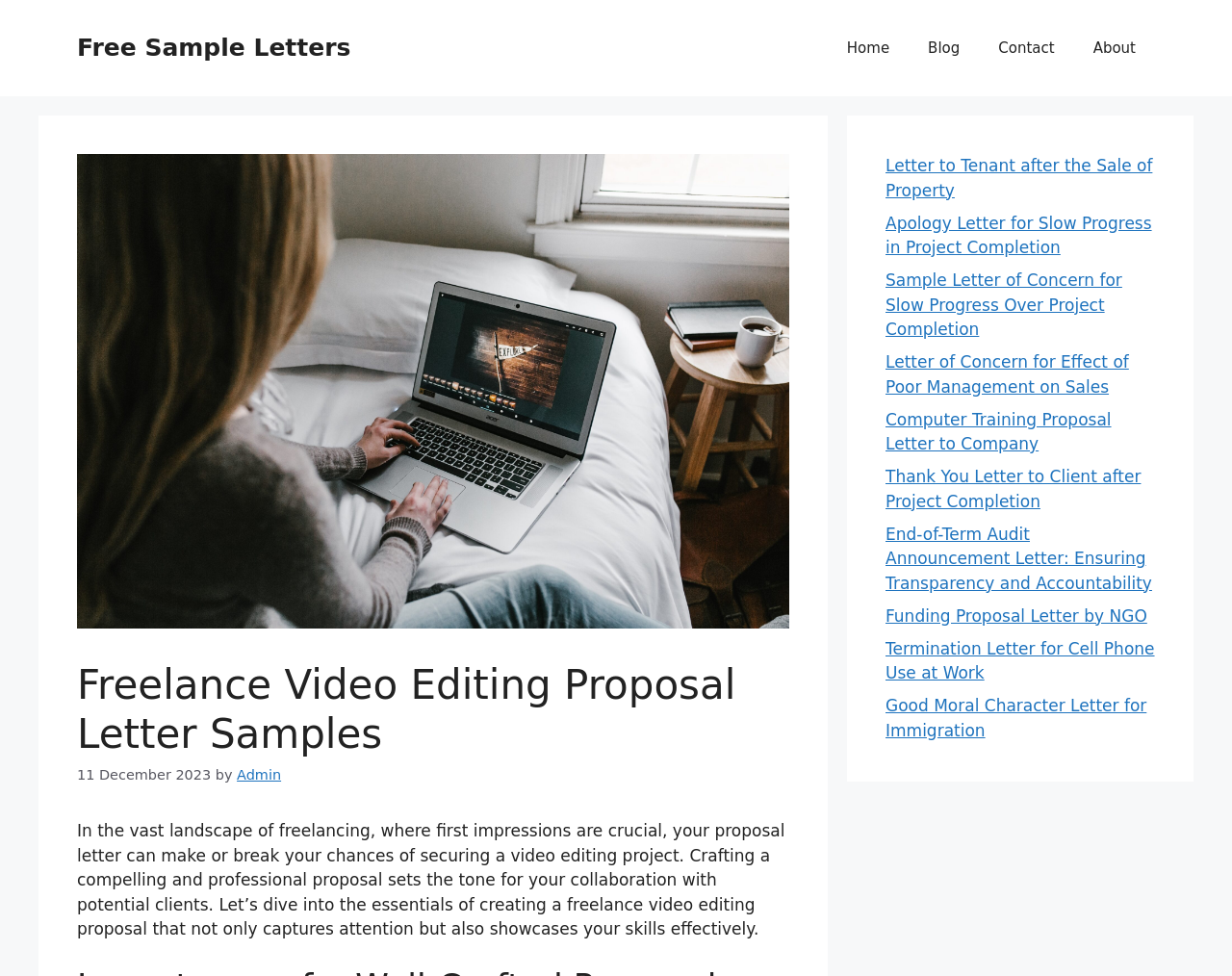Determine the bounding box coordinates of the target area to click to execute the following instruction: "Check the 'Letter to Tenant after the Sale of Property' sample."

[0.719, 0.16, 0.935, 0.205]